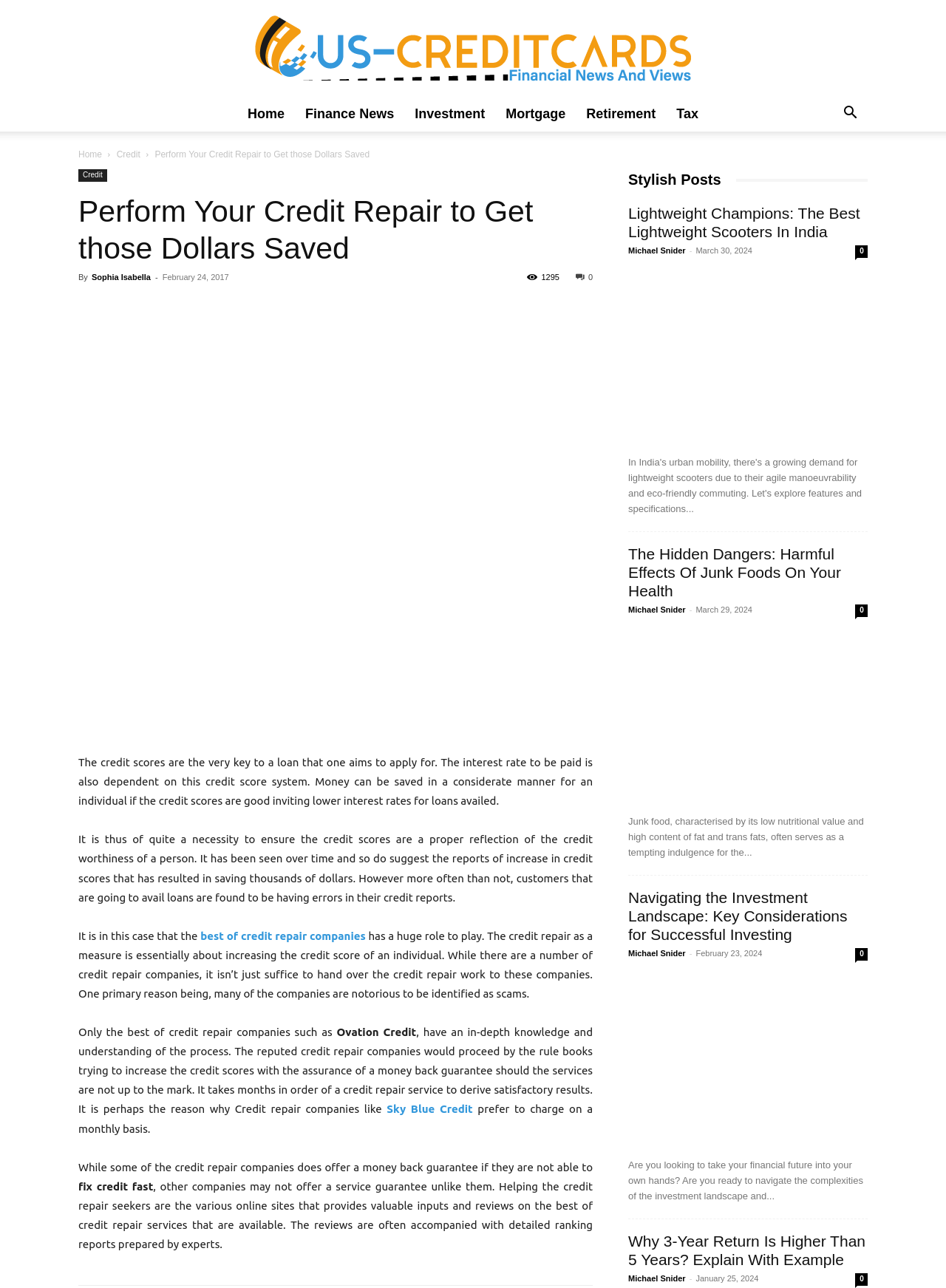Please specify the bounding box coordinates in the format (top-left x, top-left y, bottom-right x, bottom-right y), with values ranging from 0 to 1. Identify the bounding box for the UI component described as follows: best of credit repair companies

[0.212, 0.864, 0.387, 0.874]